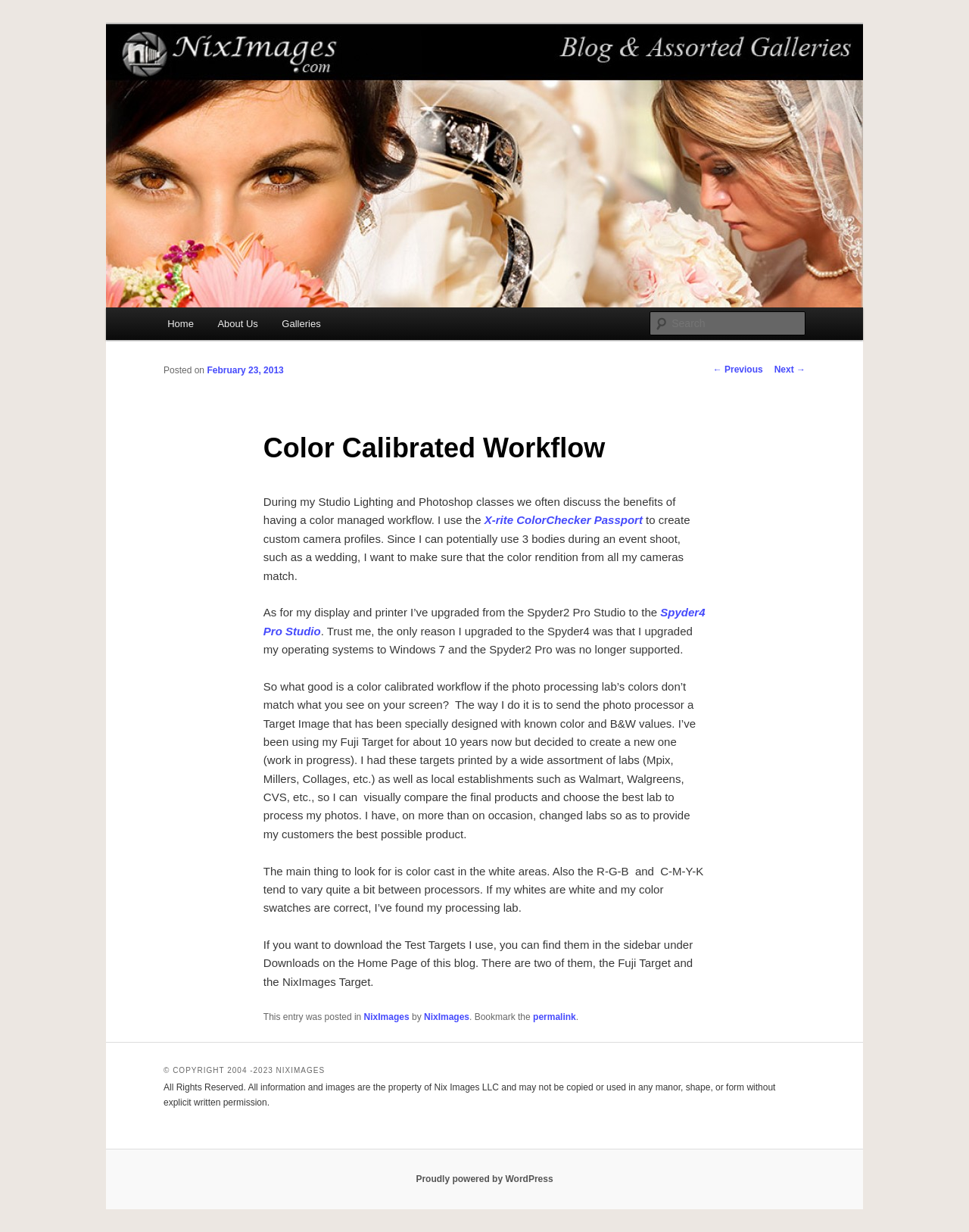Provide a single word or phrase to answer the given question: 
What is the author's goal in sending a Target Image to photo processors?

To ensure color accuracy